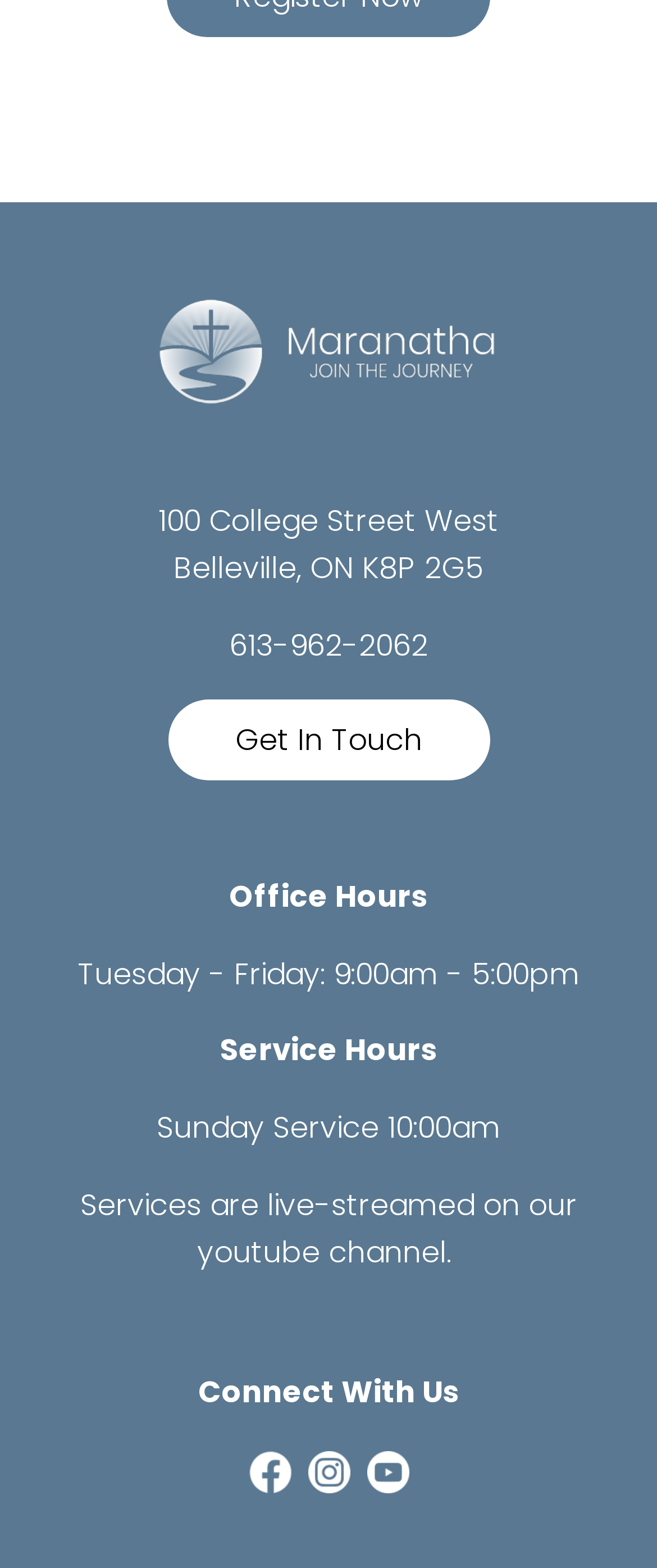Provide the bounding box coordinates of the HTML element this sentence describes: "title="YouTube"". The bounding box coordinates consist of four float numbers between 0 and 1, i.e., [left, top, right, bottom].

[0.545, 0.924, 0.635, 0.95]